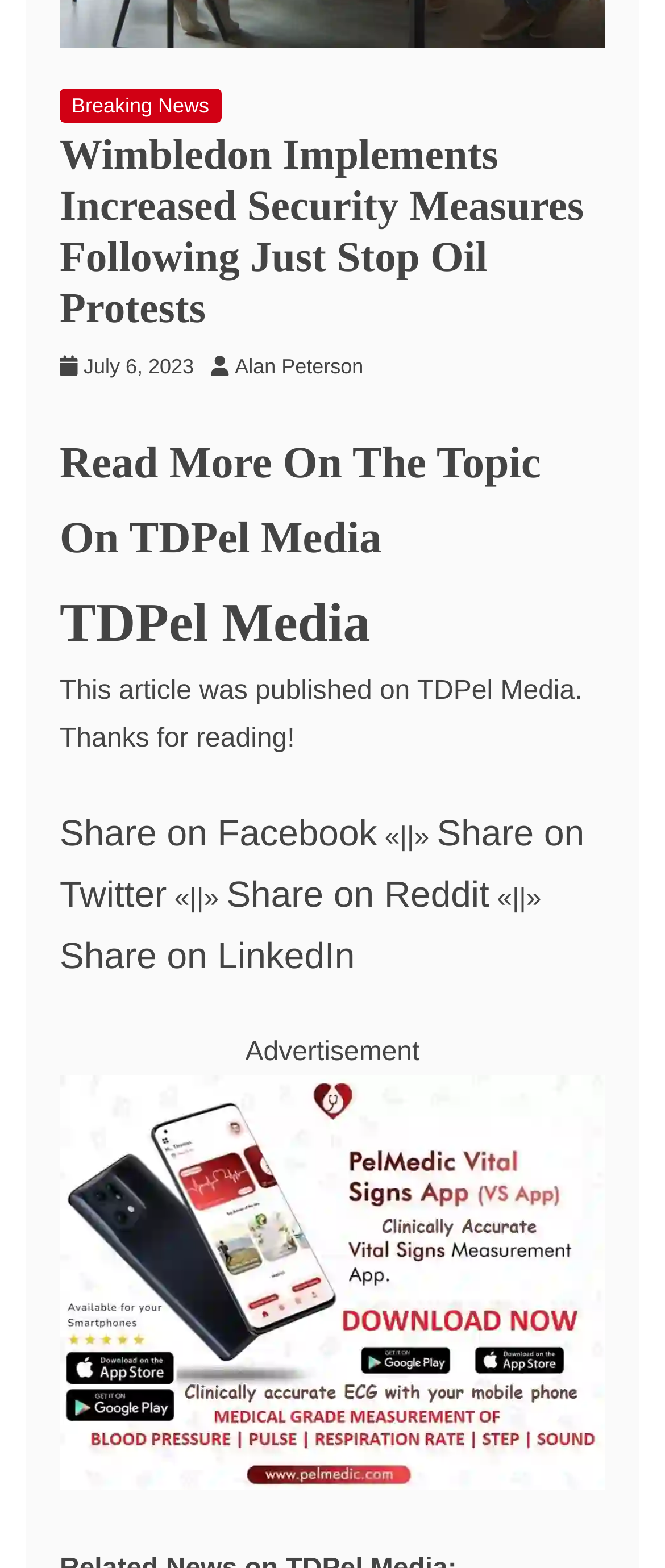Could you indicate the bounding box coordinates of the region to click in order to complete this instruction: "Read breaking news".

[0.09, 0.056, 0.333, 0.079]